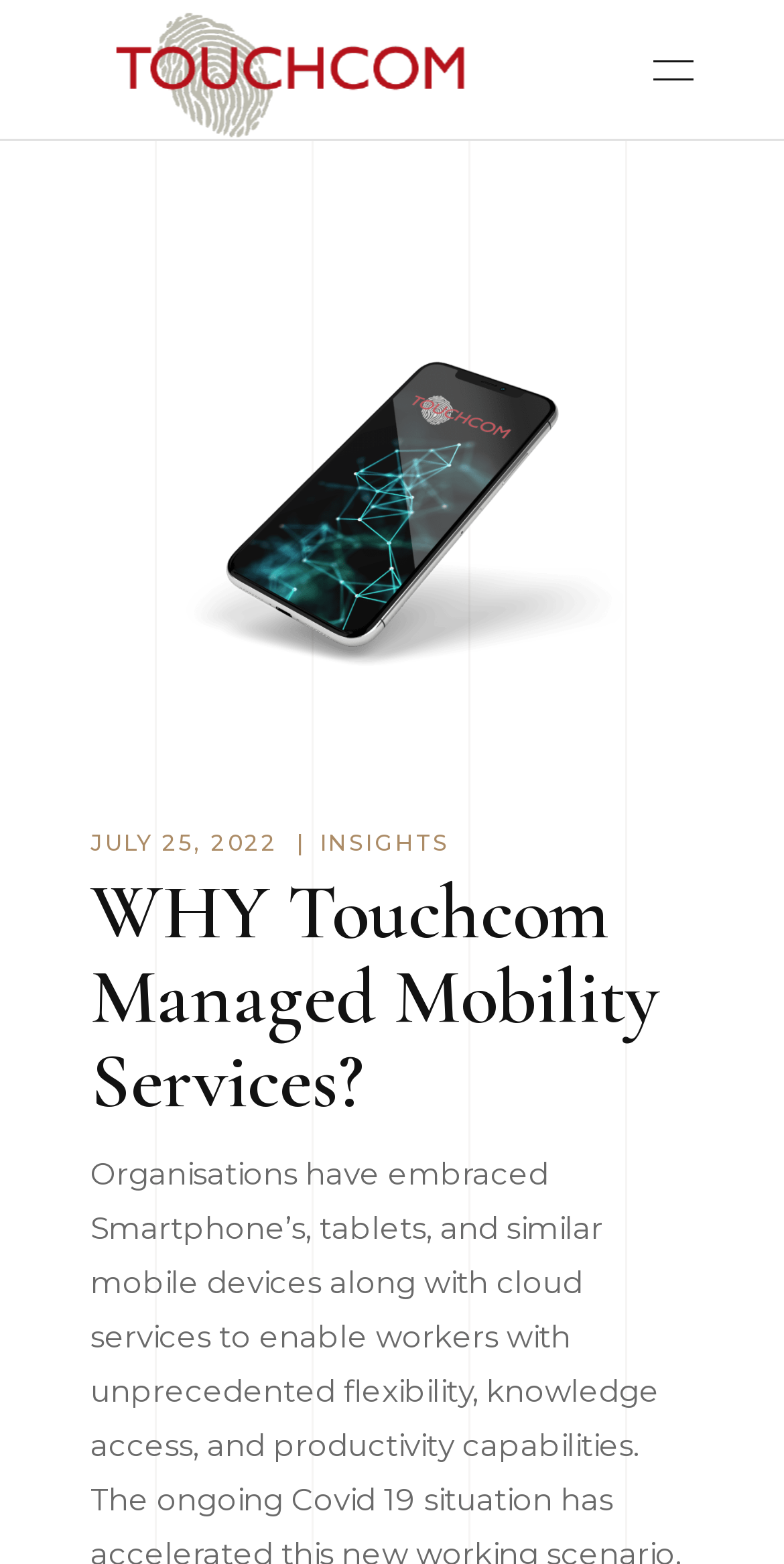Find the bounding box of the UI element described as: "Insights". The bounding box coordinates should be given as four float values between 0 and 1, i.e., [left, top, right, bottom].

[0.408, 0.53, 0.574, 0.548]